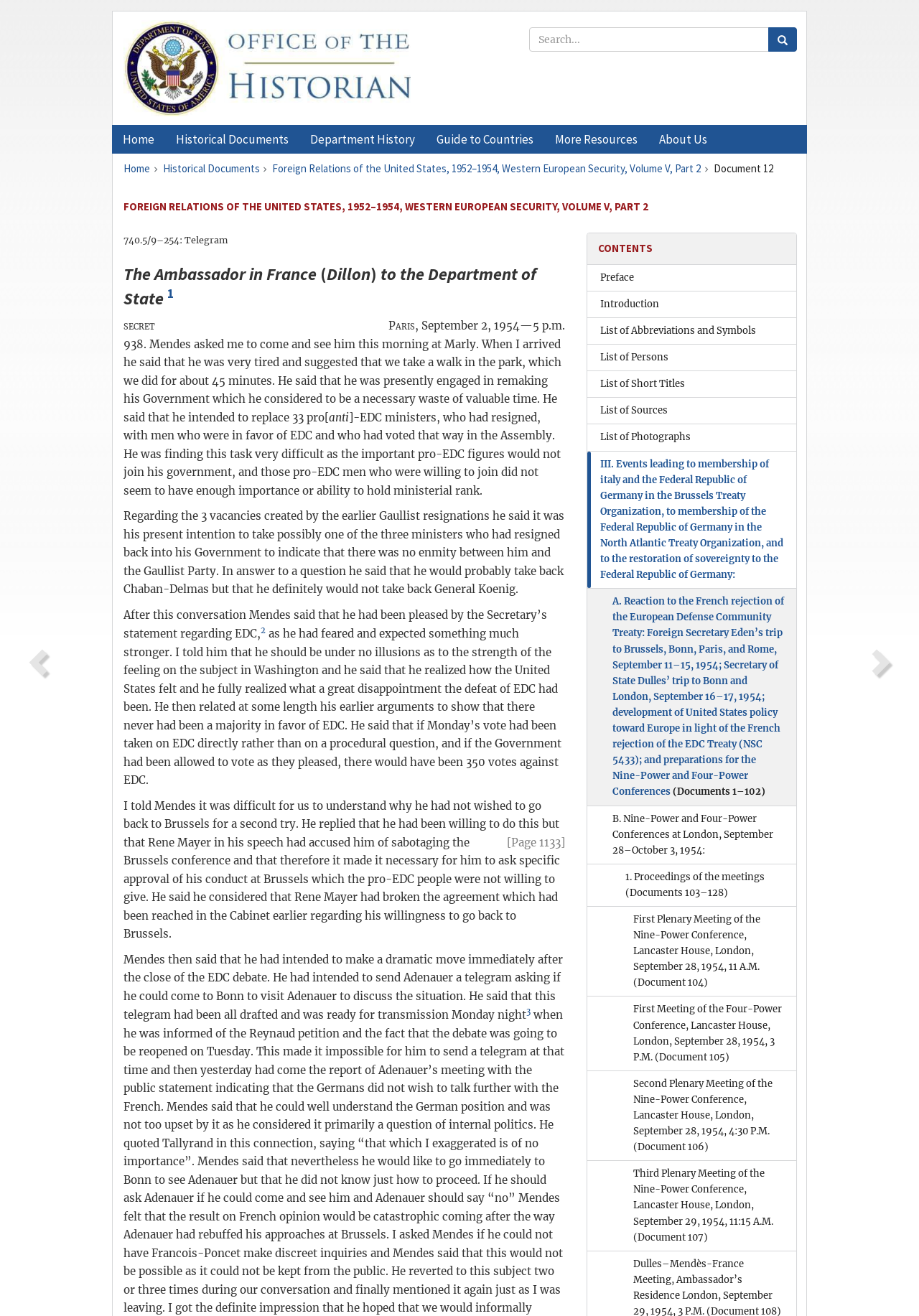What is the name of the ambassador mentioned in the document?
Use the information from the screenshot to give a comprehensive response to the question.

I found the answer by looking at the heading element with the text 'The Ambassador in France (Dillon) to the Department of State 1' which is a child of the root element 'Historical Documents - Office of the Historian'.